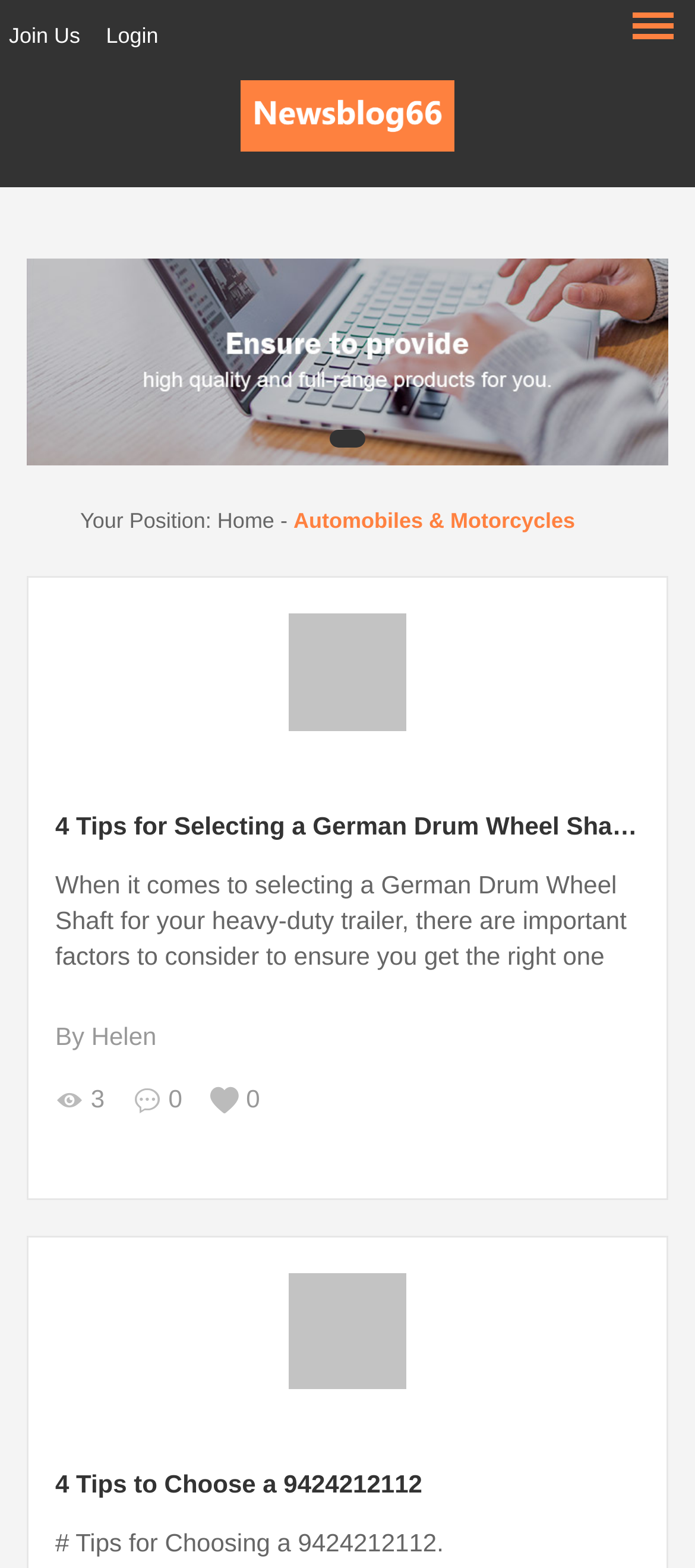What is the function of the 'Home' link?
Look at the screenshot and respond with one word or a short phrase.

To navigate to the homepage